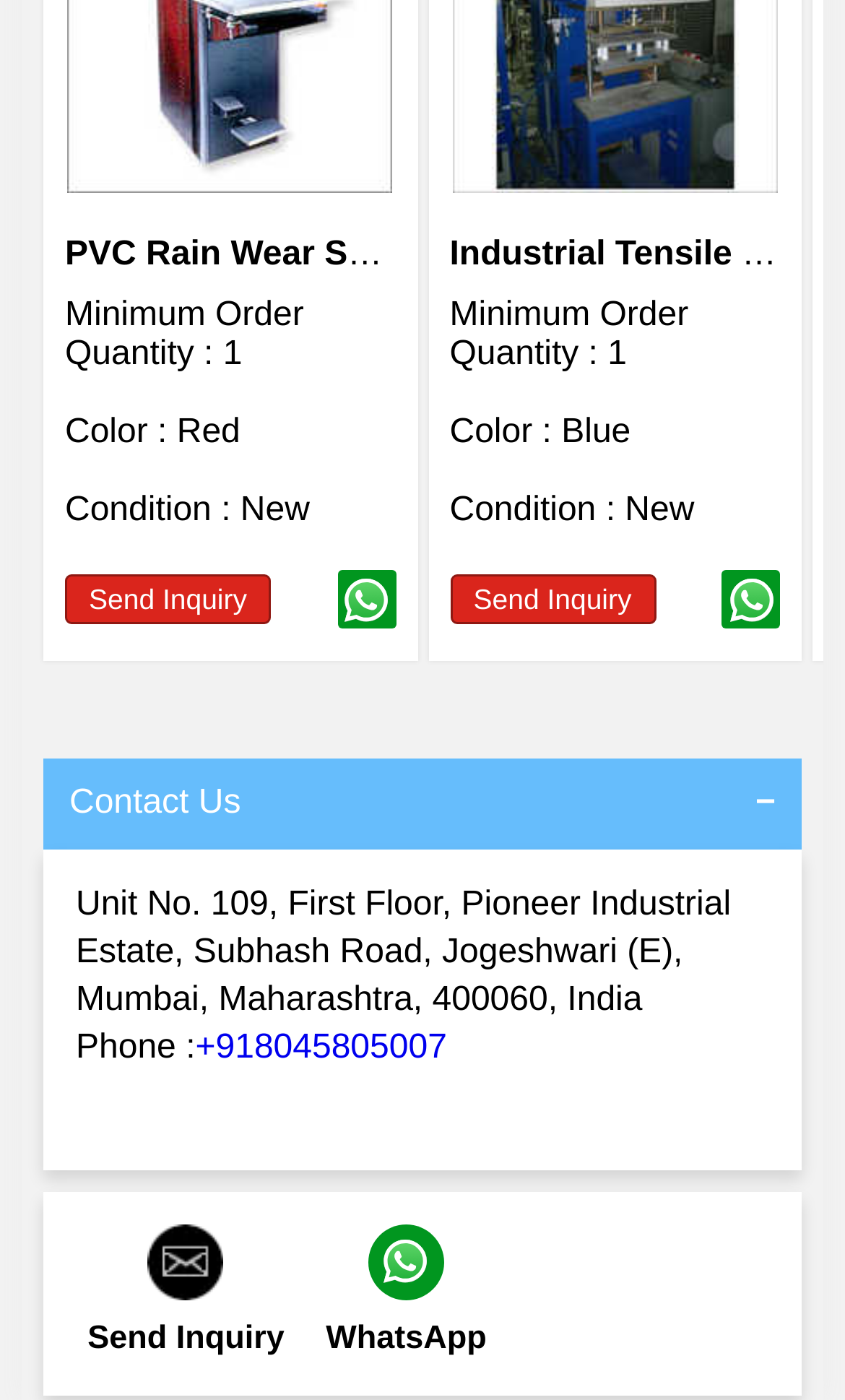Where is the seller located?
Using the image as a reference, answer the question in detail.

The location of the seller can be found at the bottom of the webpage, where it is stated as 'Unit No. 109, First Floor, Pioneer Industrial Estate, Subhash Road, Jogeshwari (E), Mumbai, Maharashtra, 400060, India', indicating that the seller is located in Mumbai, Maharashtra, India.